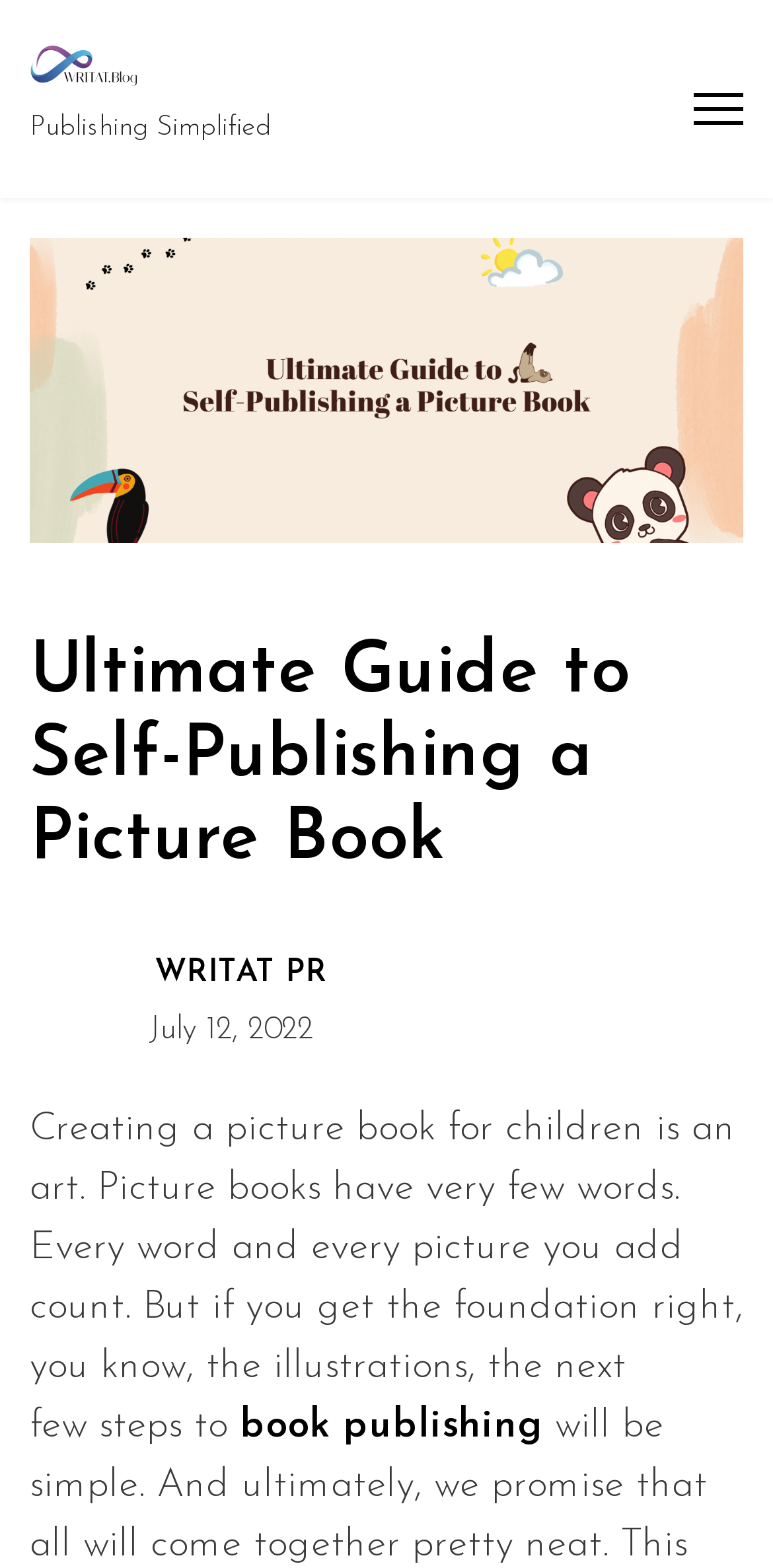What is the purpose of the image in the blog post? From the image, respond with a single word or brief phrase.

Illustration